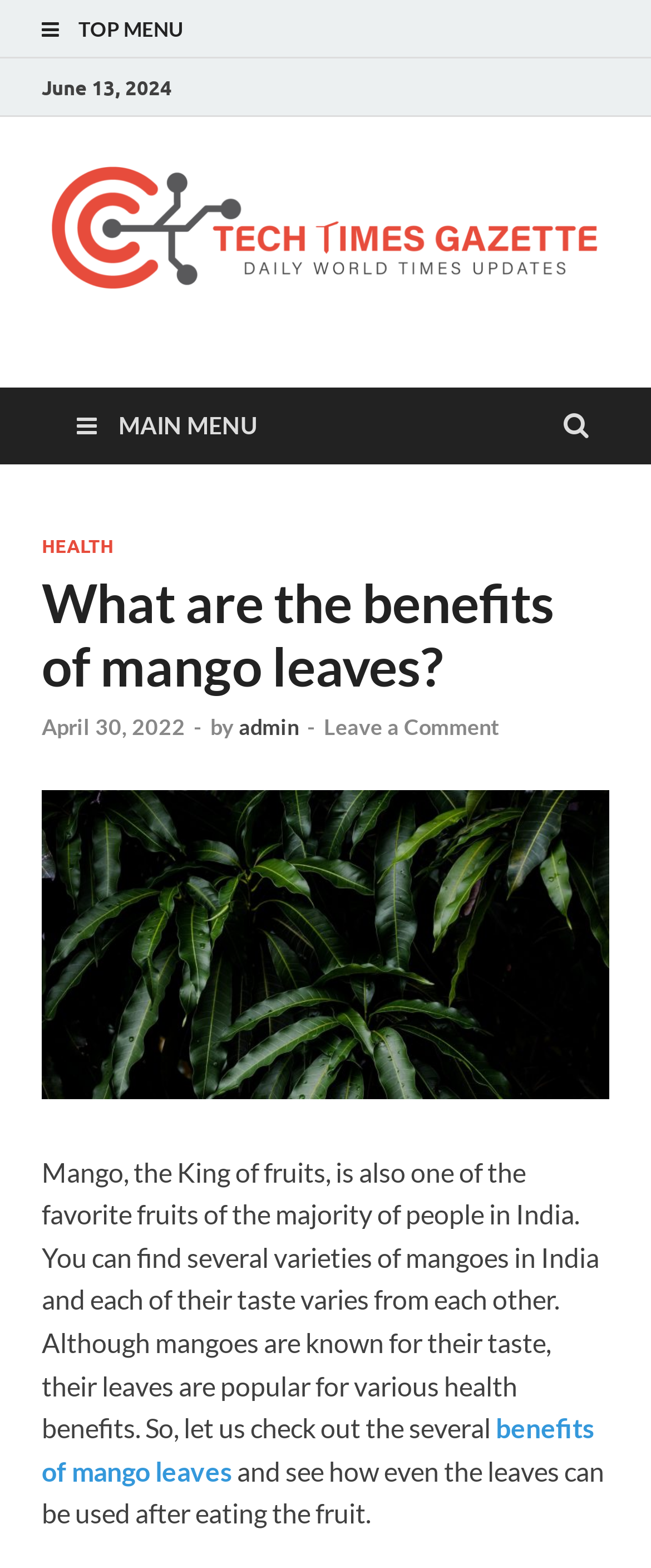Construct a thorough caption encompassing all aspects of the webpage.

The webpage is about the benefits of mango leaves, with the title "What are the benefits of mango leaves?" at the top. Below the title, there is a date "June 13, 2024" and a link to "Tech Times Gazette" with an accompanying image. 

To the right of the date, there is a link to "Tech Times Gazette" again, along with the text "Daily World times updates". 

Below these elements, there is a main menu section with a header that contains links to "HEALTH" and the title of the article "What are the benefits of mango leaves?" again. The article's title is followed by a date "April 30, 2022", the author's name "admin", and a link to "Leave a Comment". 

The main content of the article starts below the main menu section, with a paragraph of text that discusses the health benefits of mango leaves. The text is divided into two parts, with a link to "benefits of mango leaves" in the middle. The article continues with another sentence that completes the thought.